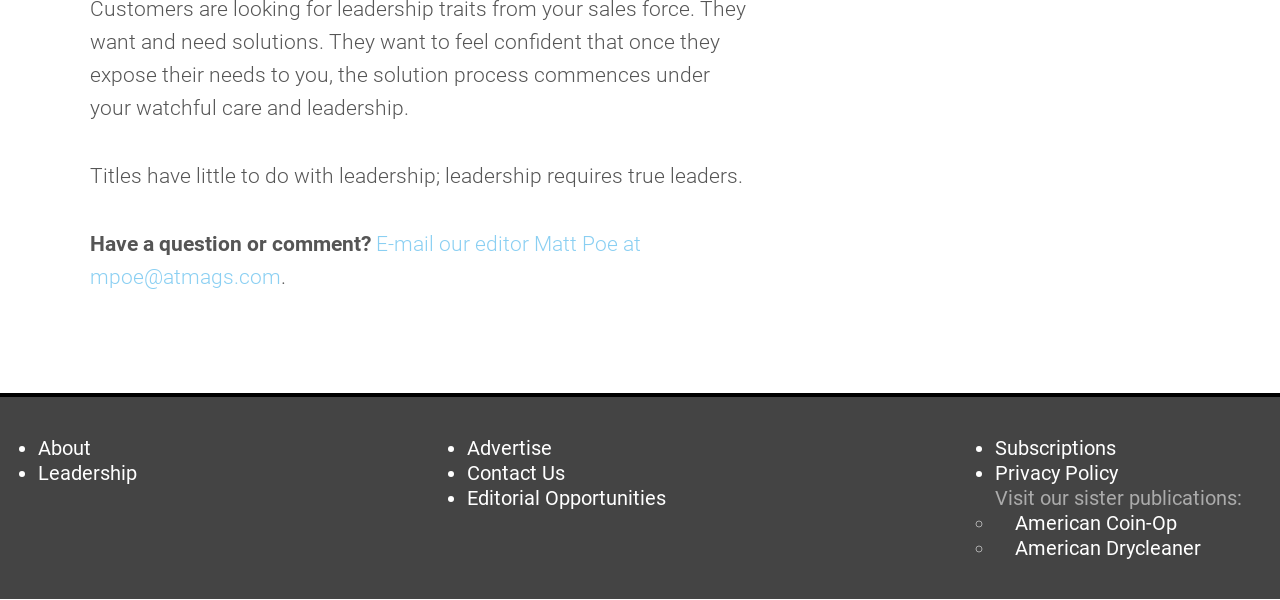Locate the bounding box coordinates of the area you need to click to fulfill this instruction: 'Visit the About page'. The coordinates must be in the form of four float numbers ranging from 0 to 1: [left, top, right, bottom].

[0.03, 0.726, 0.071, 0.766]